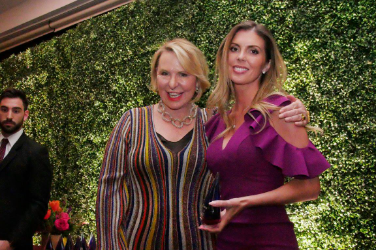How many people are visible in the image?
Look at the image and respond with a one-word or short-phrase answer.

Three